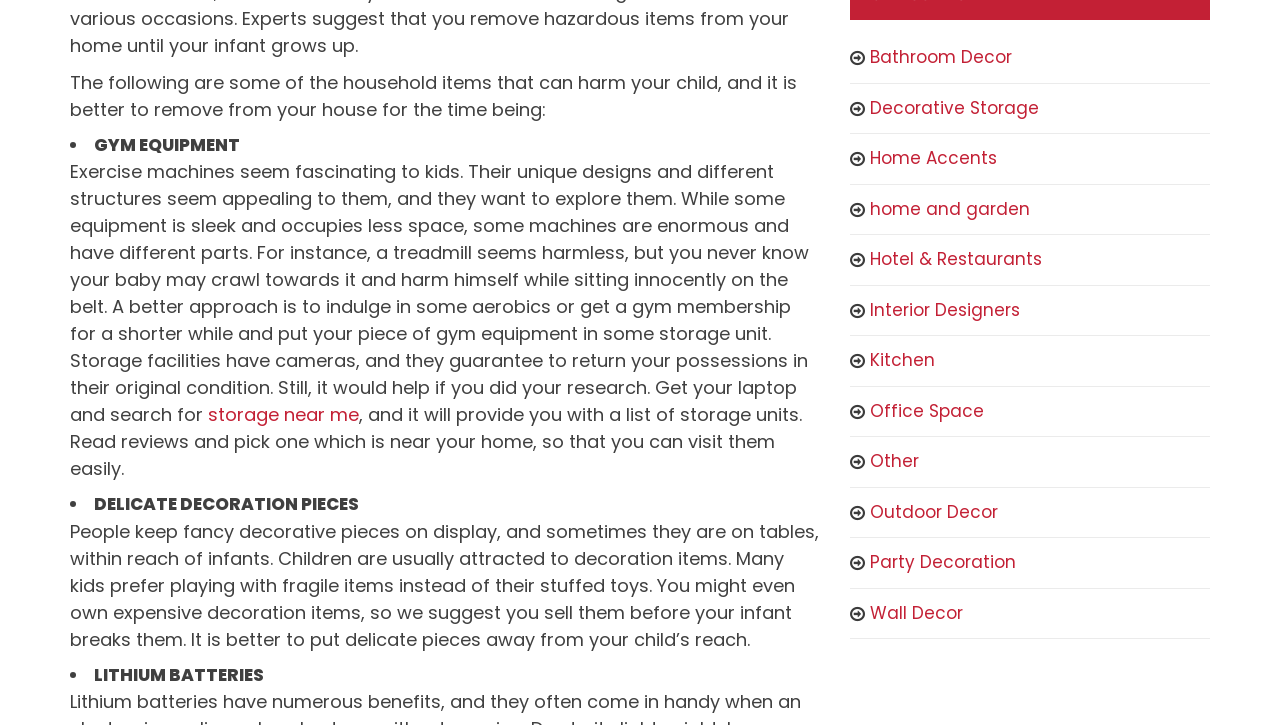Using the information from the screenshot, answer the following question thoroughly:
What are the household items that can harm a child?

The webpage lists three household items that can harm a child: gym equipment, delicate decoration pieces, and lithium batteries. These items are mentioned in the static text elements with list markers.